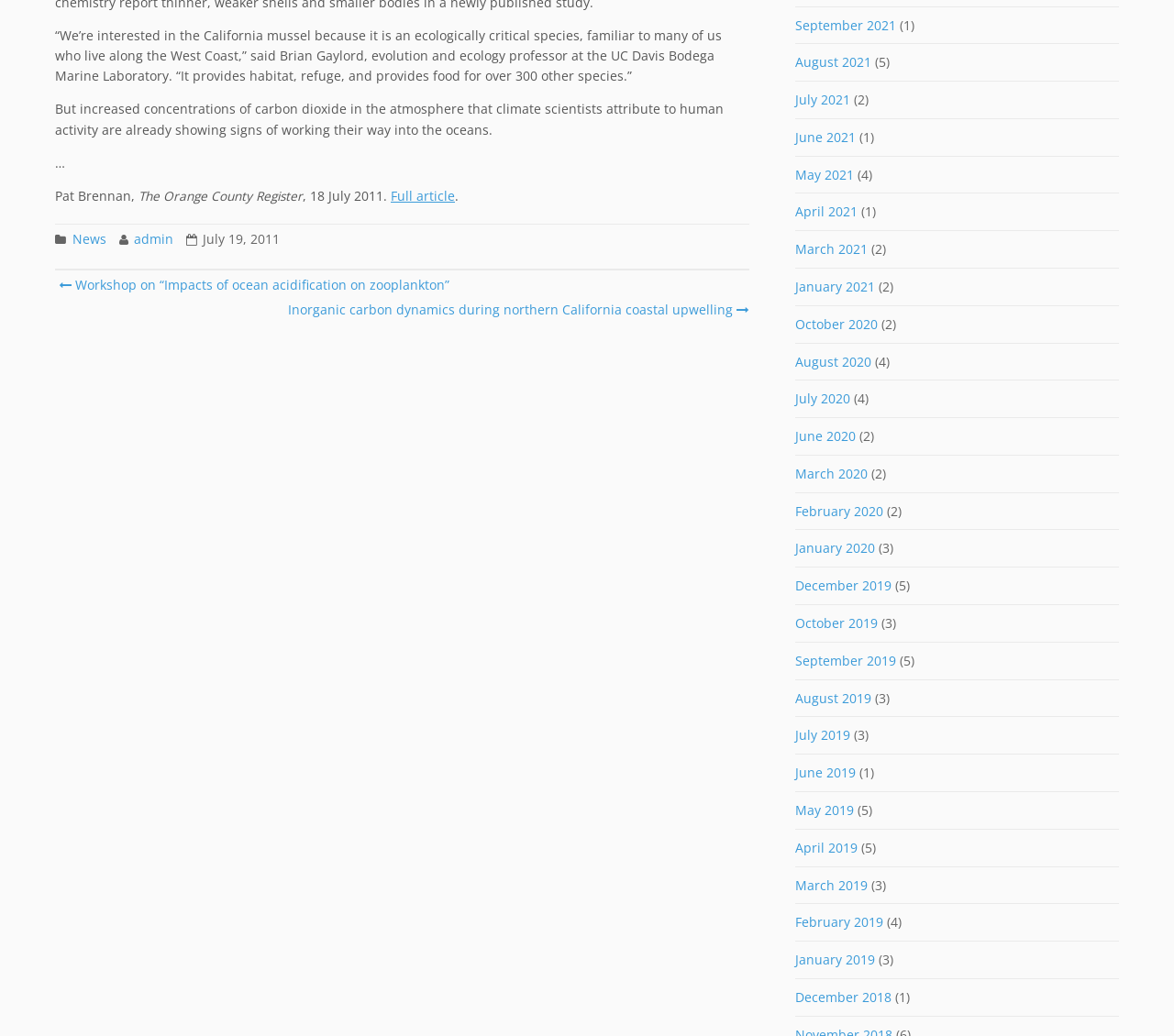Identify the bounding box coordinates for the element that needs to be clicked to fulfill this instruction: "Call the office for a free consultation". Provide the coordinates in the format of four float numbers between 0 and 1: [left, top, right, bottom].

None